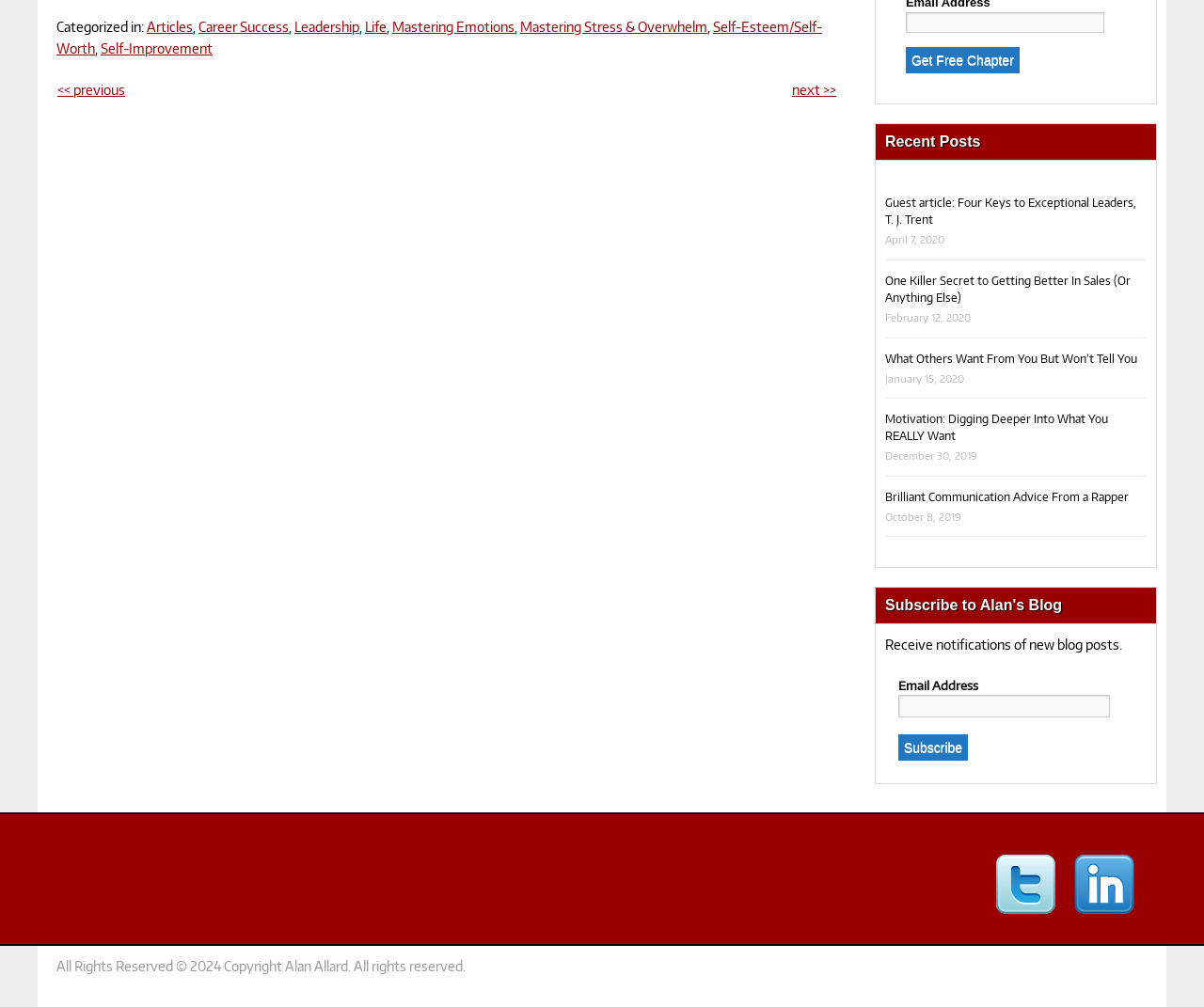How many recent posts are listed on the webpage?
Please analyze the image and answer the question with as much detail as possible.

The webpage lists recent posts with headings, links, and timestamps. There are 5 recent posts listed, each with a heading, link, and timestamp.